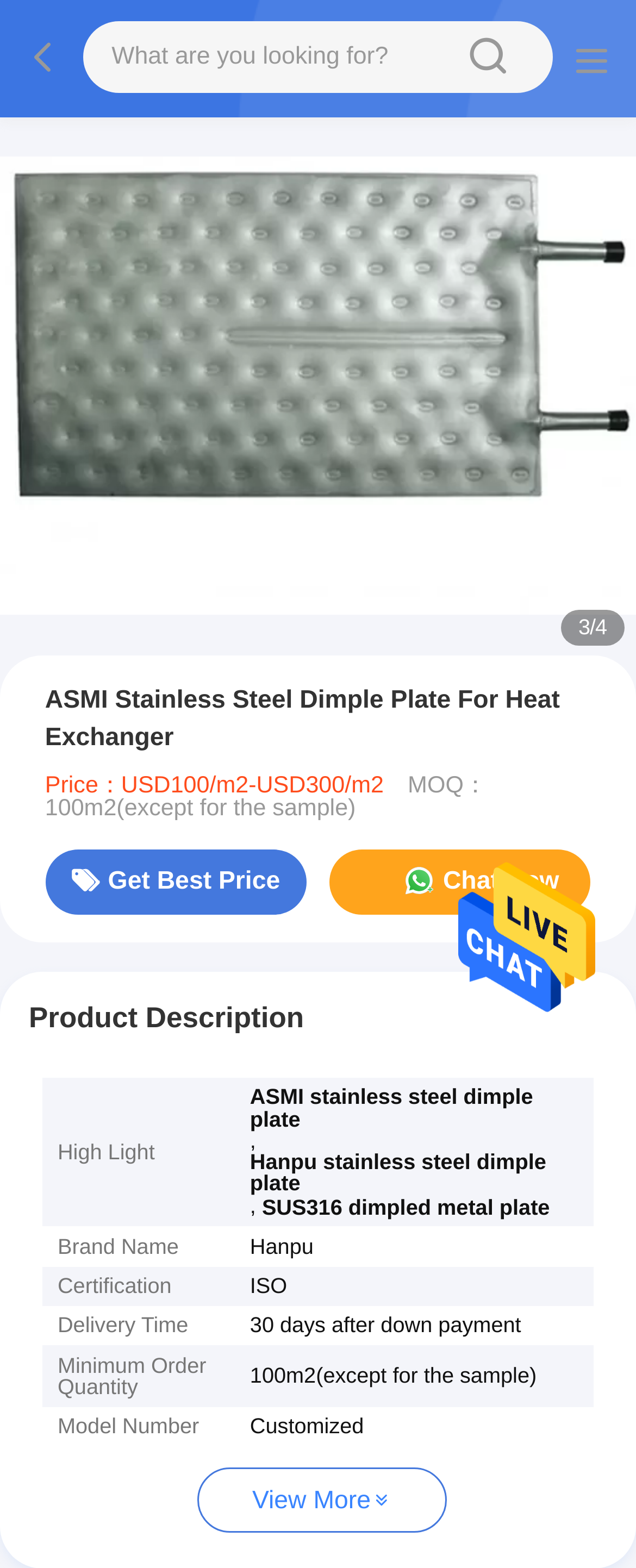Respond concisely with one word or phrase to the following query:
What is the minimum order quantity of the product?

100m2